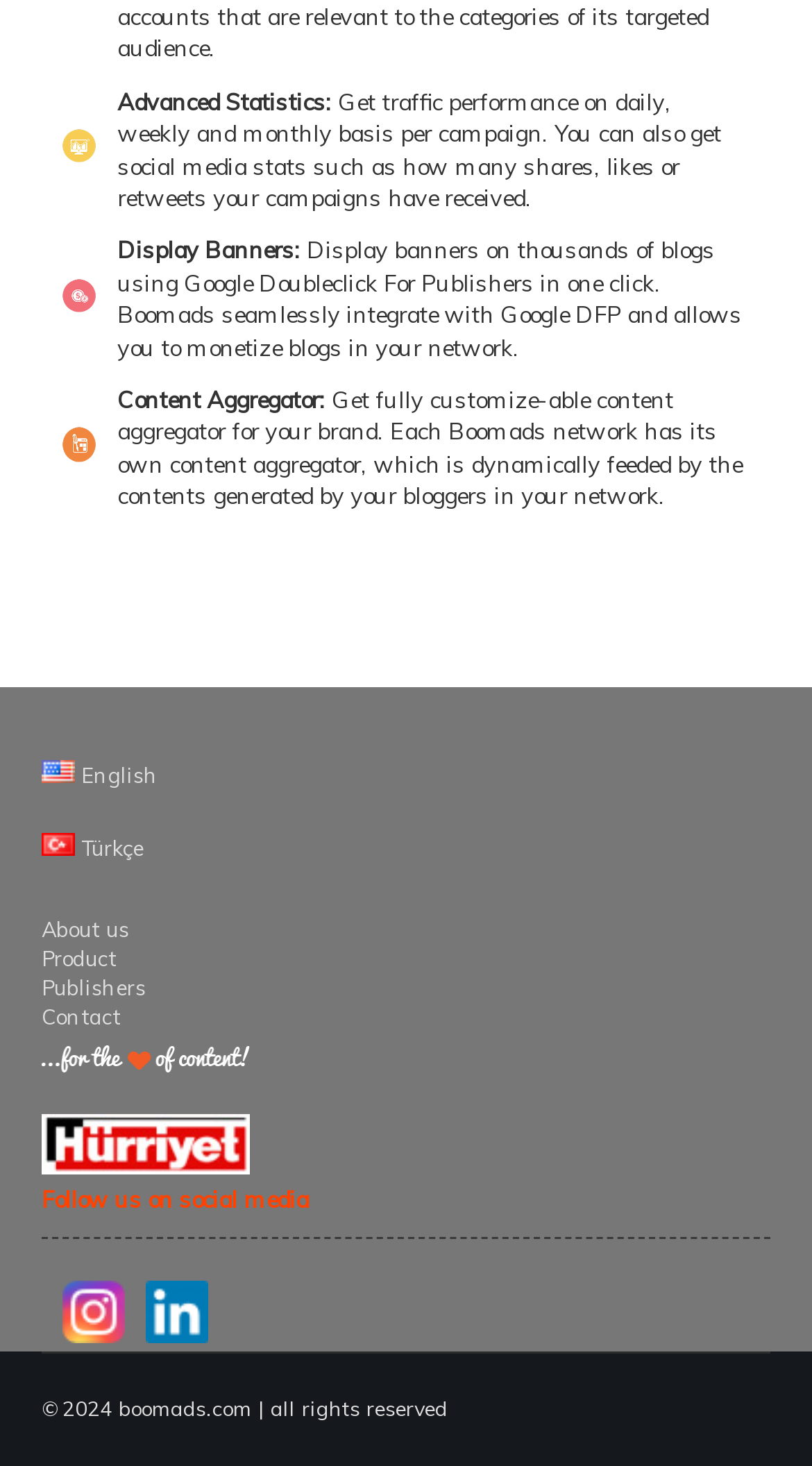What are the three main features of Boomads?
Refer to the image and provide a one-word or short phrase answer.

Analytics, Monetize, Content Aggregator